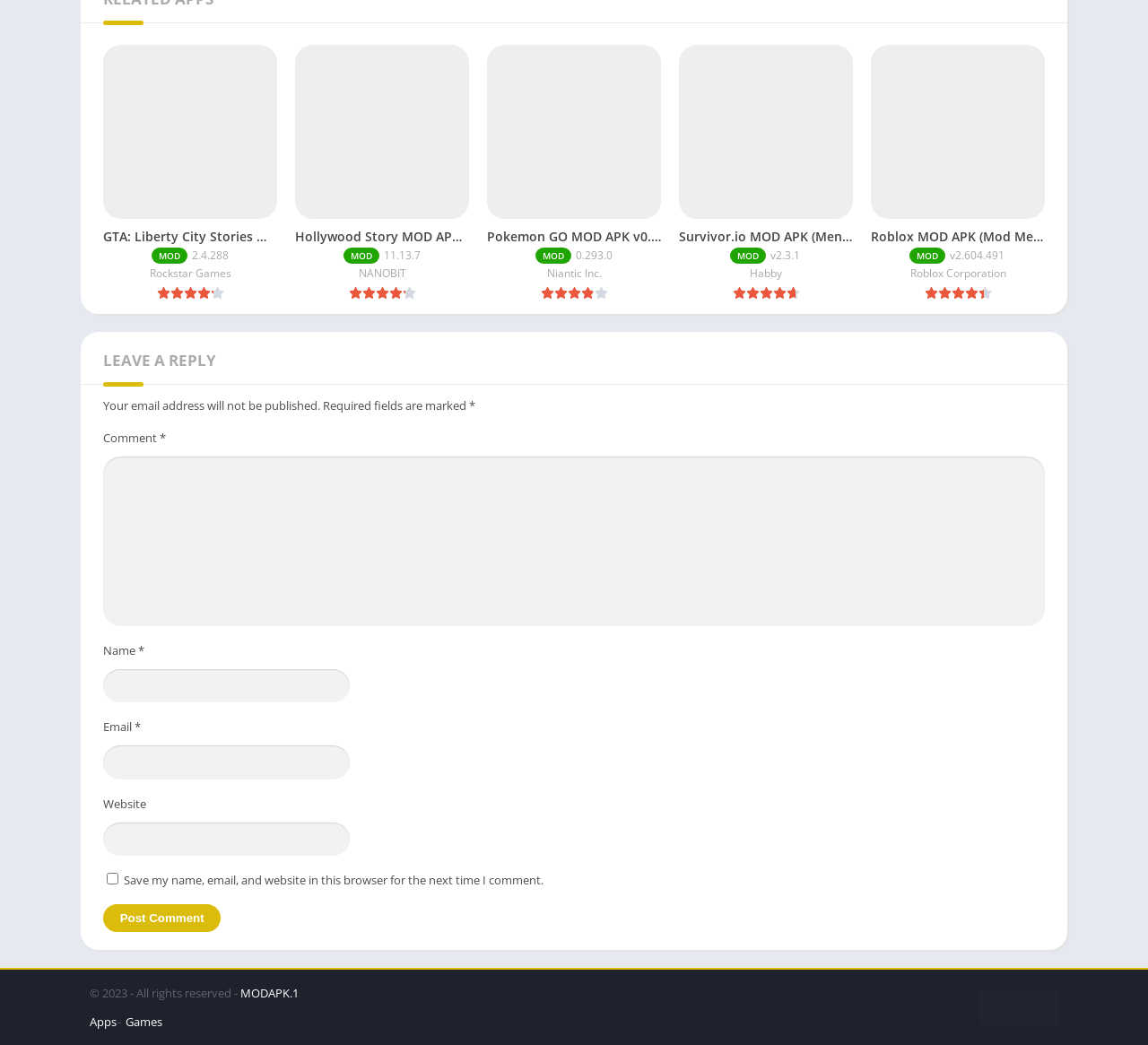What is the name of the website?
Based on the image, please offer an in-depth response to the question.

The name of the website is displayed as a link at the bottom of the webpage, and it appears to be MODAPK.1.